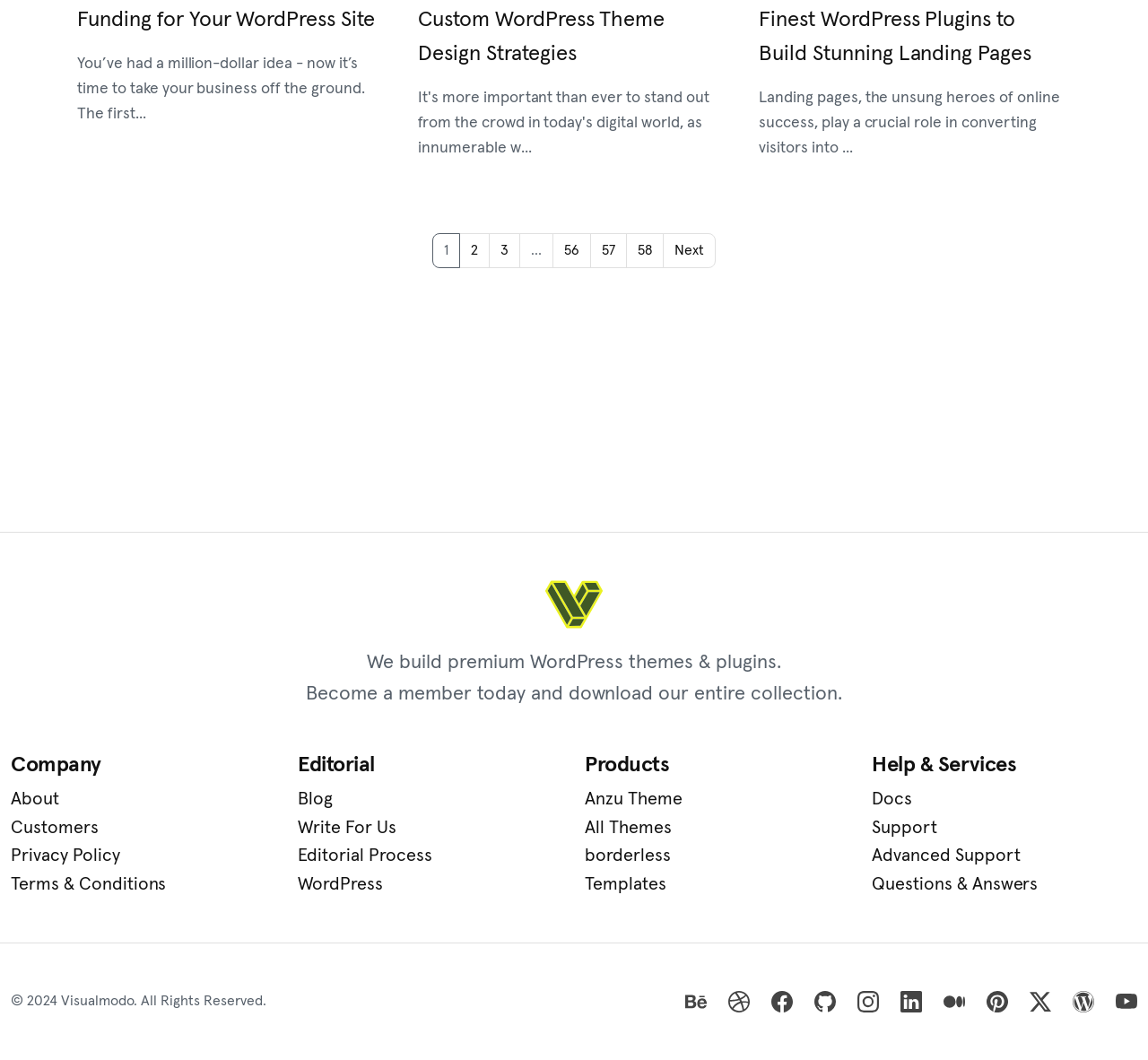Kindly provide the bounding box coordinates of the section you need to click on to fulfill the given instruction: "Click on the 'Popular Domains for just 99 Cents at Namecheap!' link".

[0.086, 0.347, 0.32, 0.366]